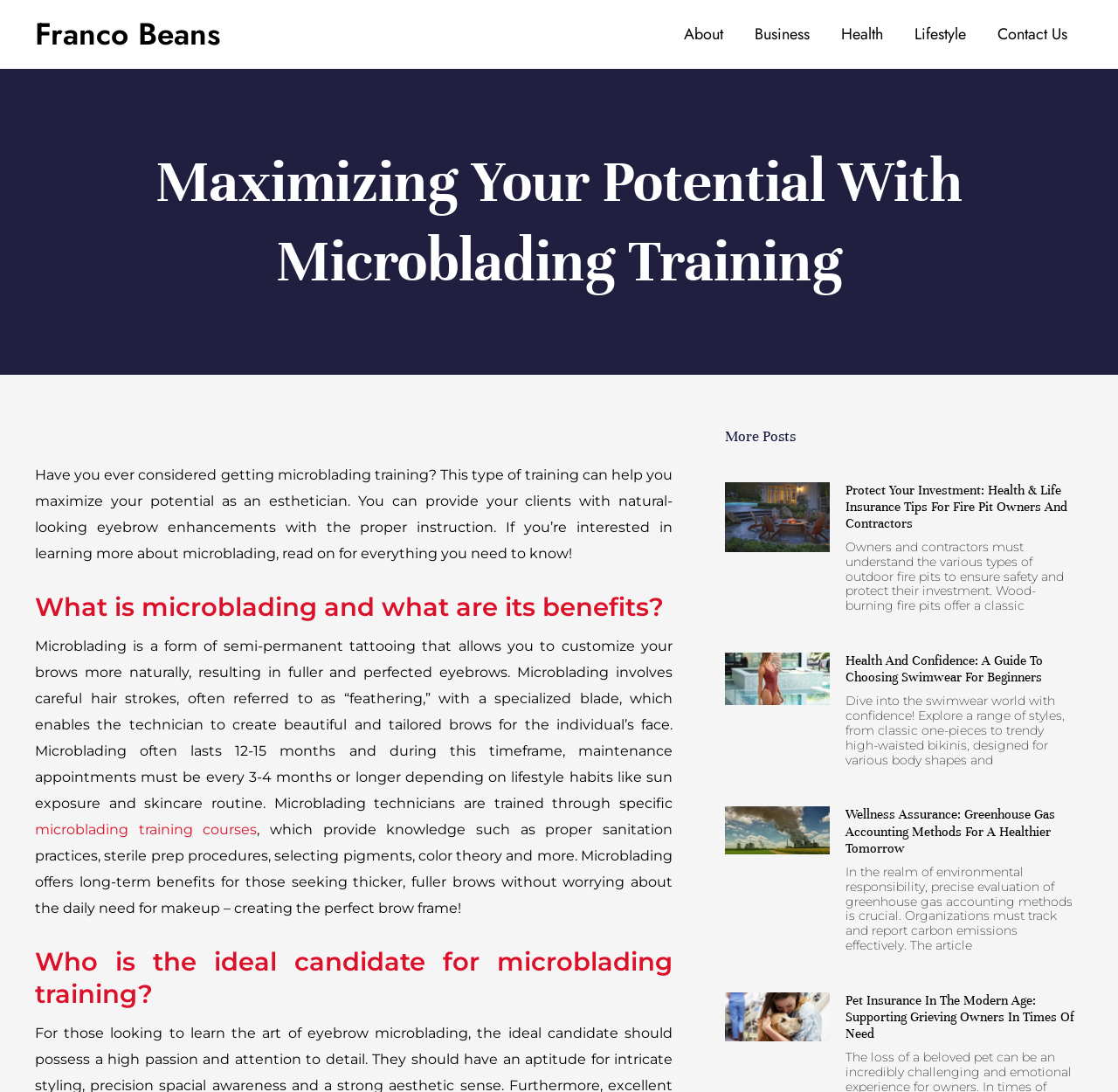Locate the bounding box coordinates of the segment that needs to be clicked to meet this instruction: "View the article 'Health & Life Insurance Tips for Fire Pit Owners and Contractors'".

[0.648, 0.441, 0.742, 0.57]